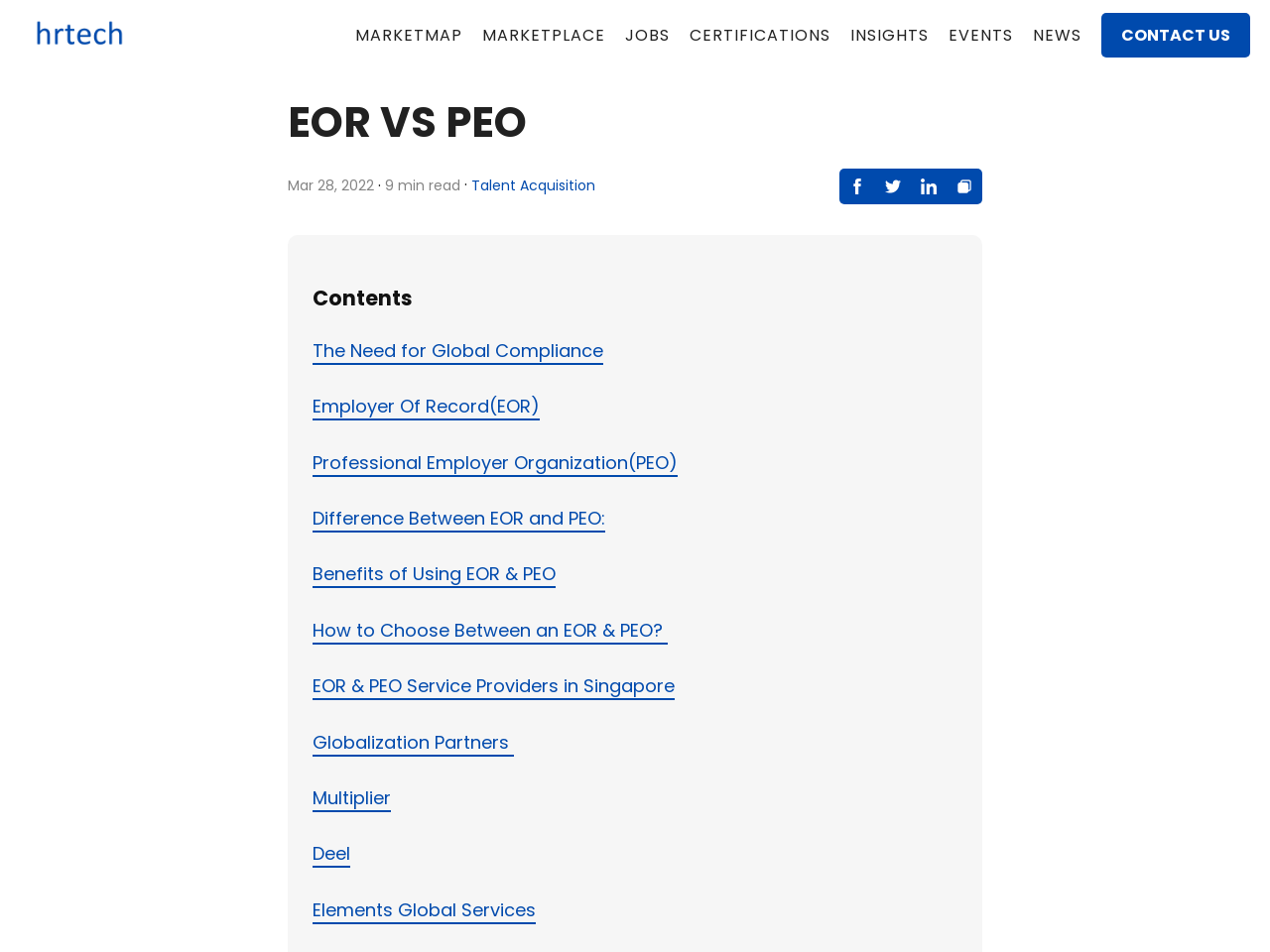What is the date of the article? From the image, respond with a single word or brief phrase.

Mar 28, 2022